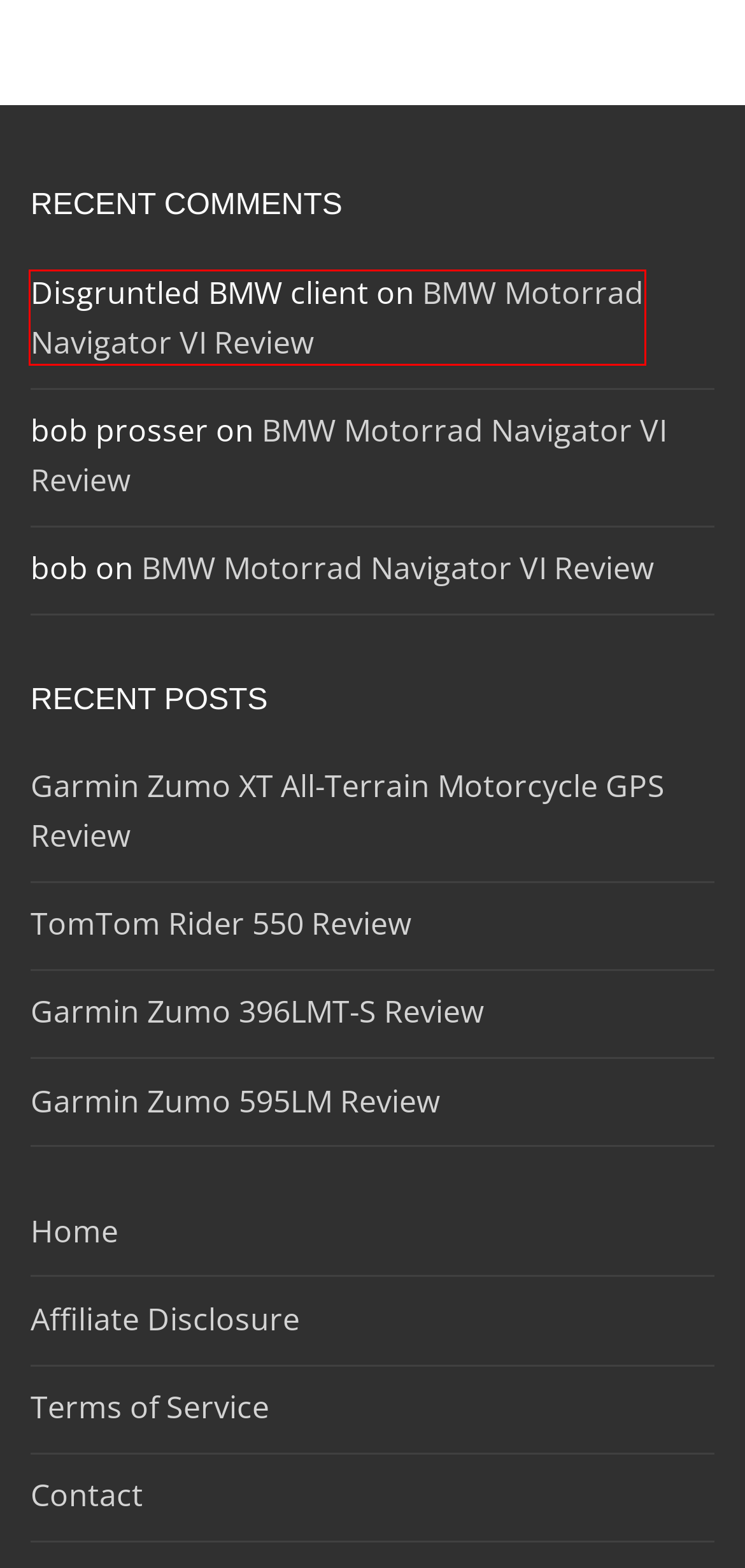Look at the screenshot of the webpage and find the element within the red bounding box. Choose the webpage description that best fits the new webpage that will appear after clicking the element. Here are the candidates:
A. Garmin Zumo 396LMT-S Review
B. Motorcycle GPS Mounts
C. Garmin Zumo XT All-Terrain Motorcycle GPS Review
D. BMW Motorrad Navigator VI Review
E. TomTom Rider 550 Review
F. Garmin Zumo 390LM Review
G. Motorcycle GPS Reviews
H. Amazon.com

D